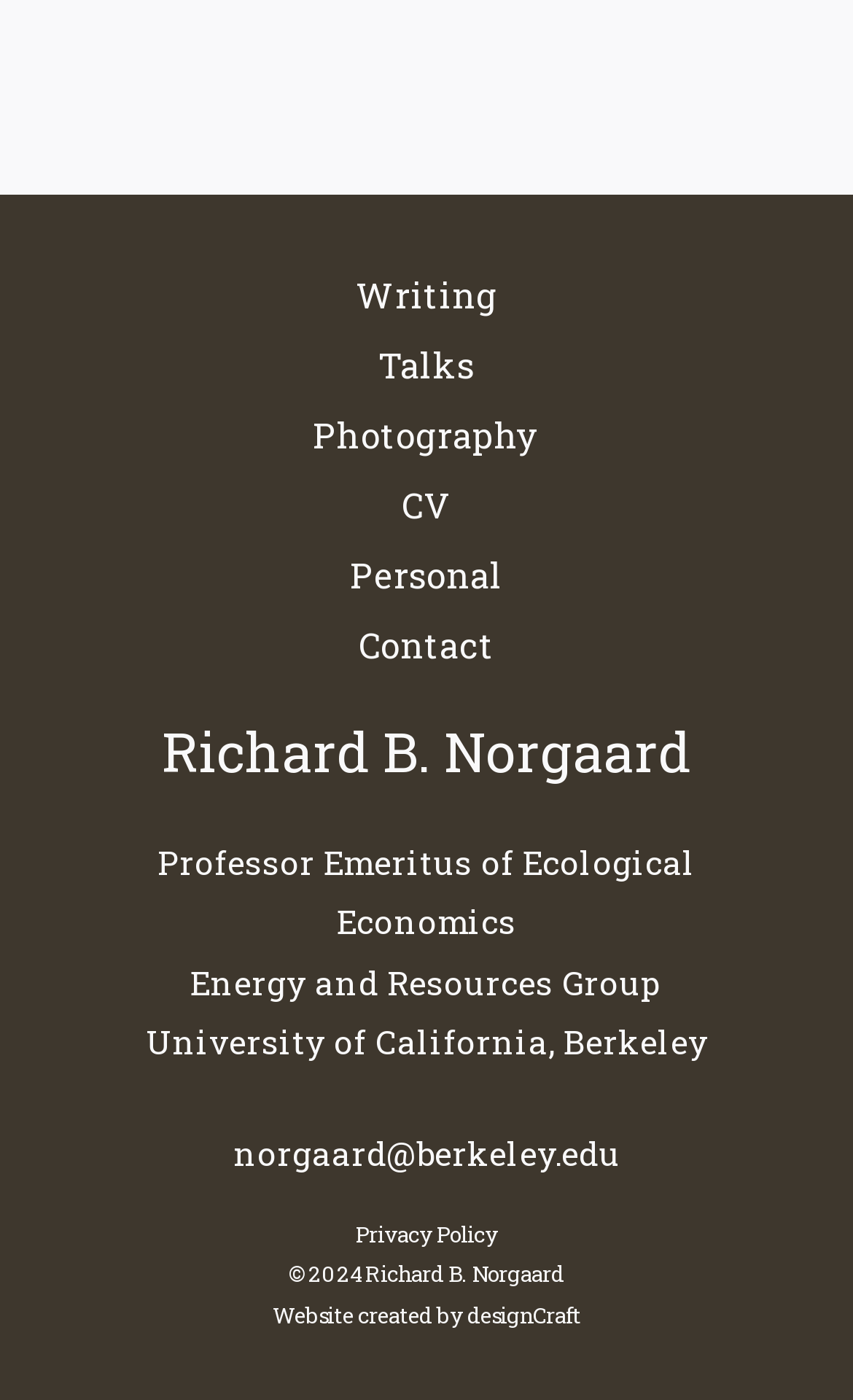Please locate the bounding box coordinates of the region I need to click to follow this instruction: "go to writing page".

[0.417, 0.194, 0.583, 0.228]